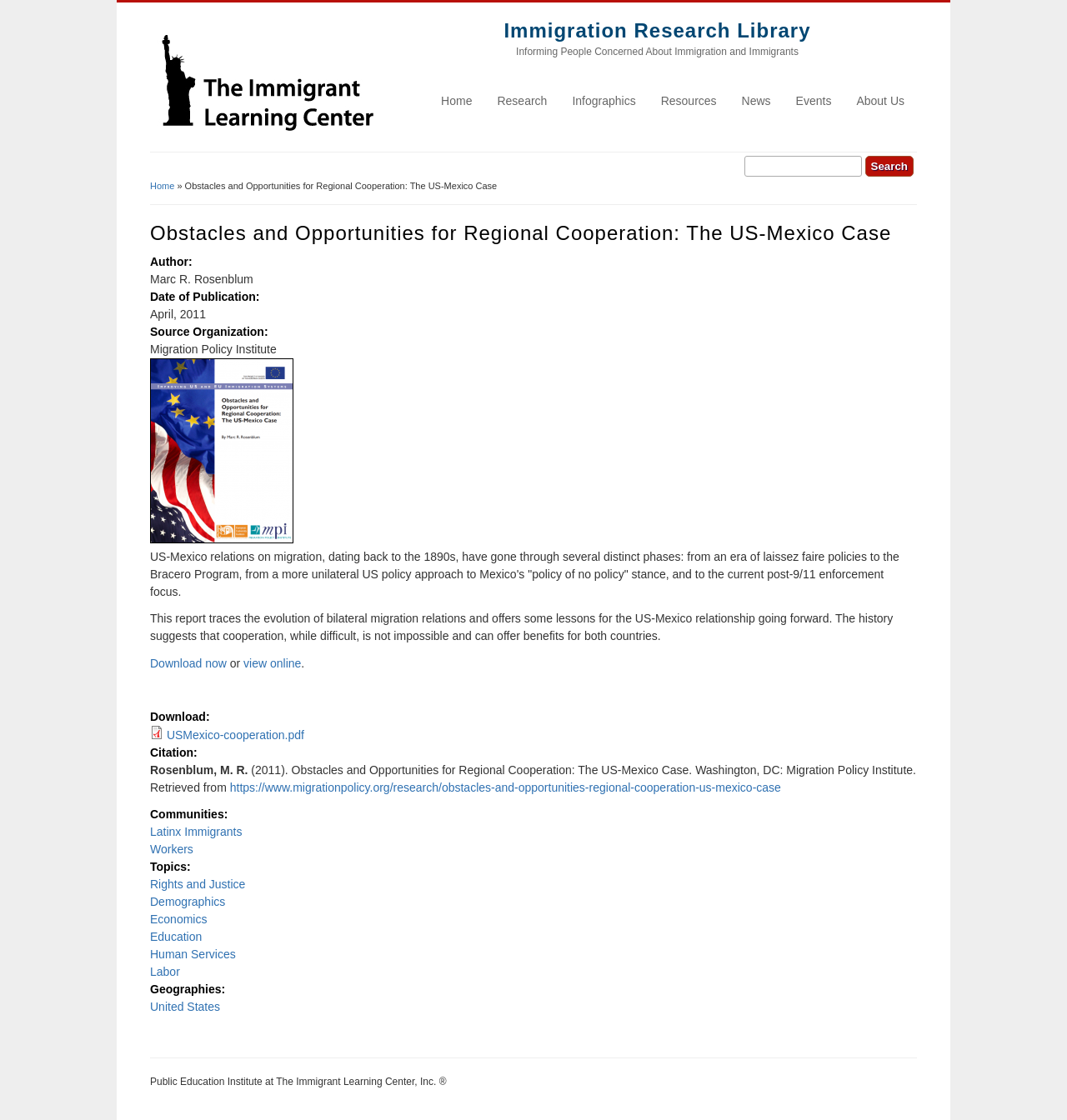Locate the bounding box coordinates of the element that should be clicked to fulfill the instruction: "View online".

[0.228, 0.586, 0.282, 0.598]